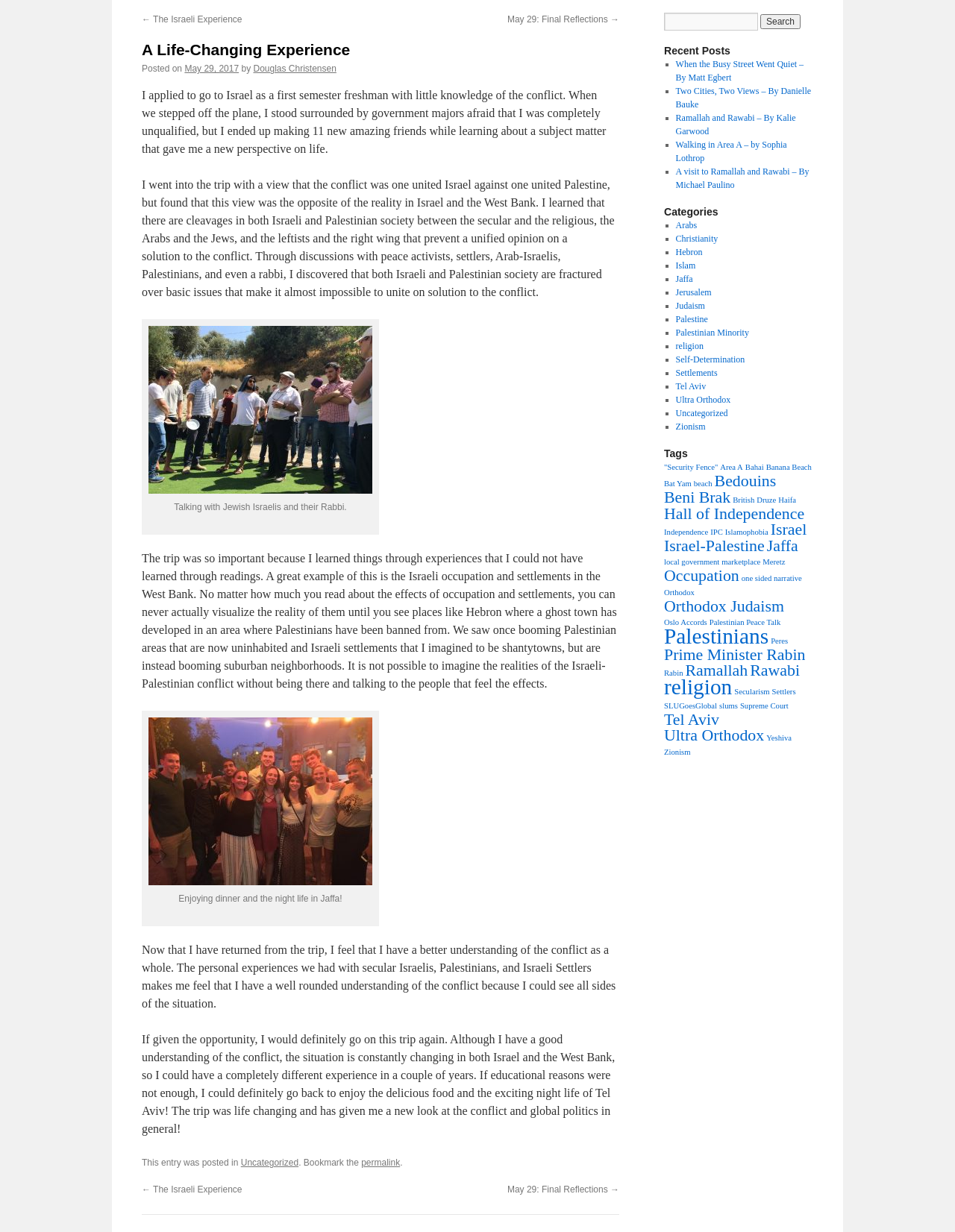Please provide the bounding box coordinates in the format (top-left x, top-left y, bottom-right x, bottom-right y). Remember, all values are floating point numbers between 0 and 1. What is the bounding box coordinate of the region described as: Tel Aviv

[0.695, 0.577, 0.753, 0.591]